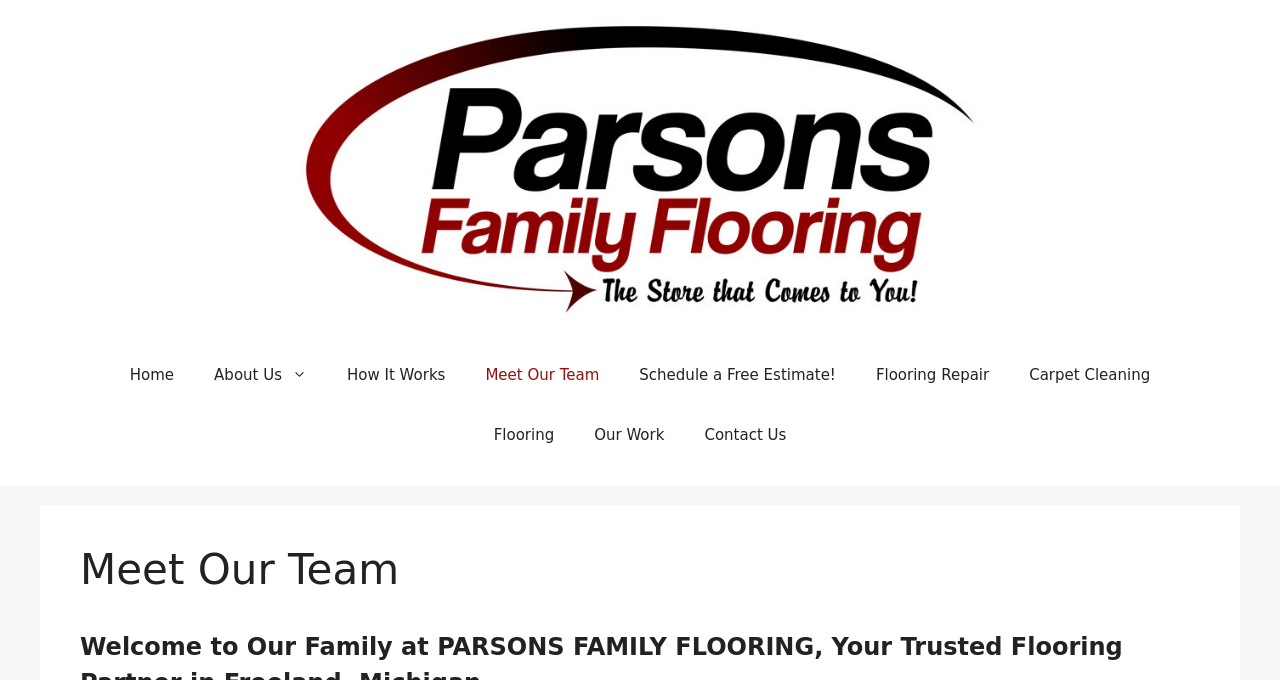What is the name of the flooring contractor?
Refer to the image and provide a one-word or short phrase answer.

Parsons Family Flooring